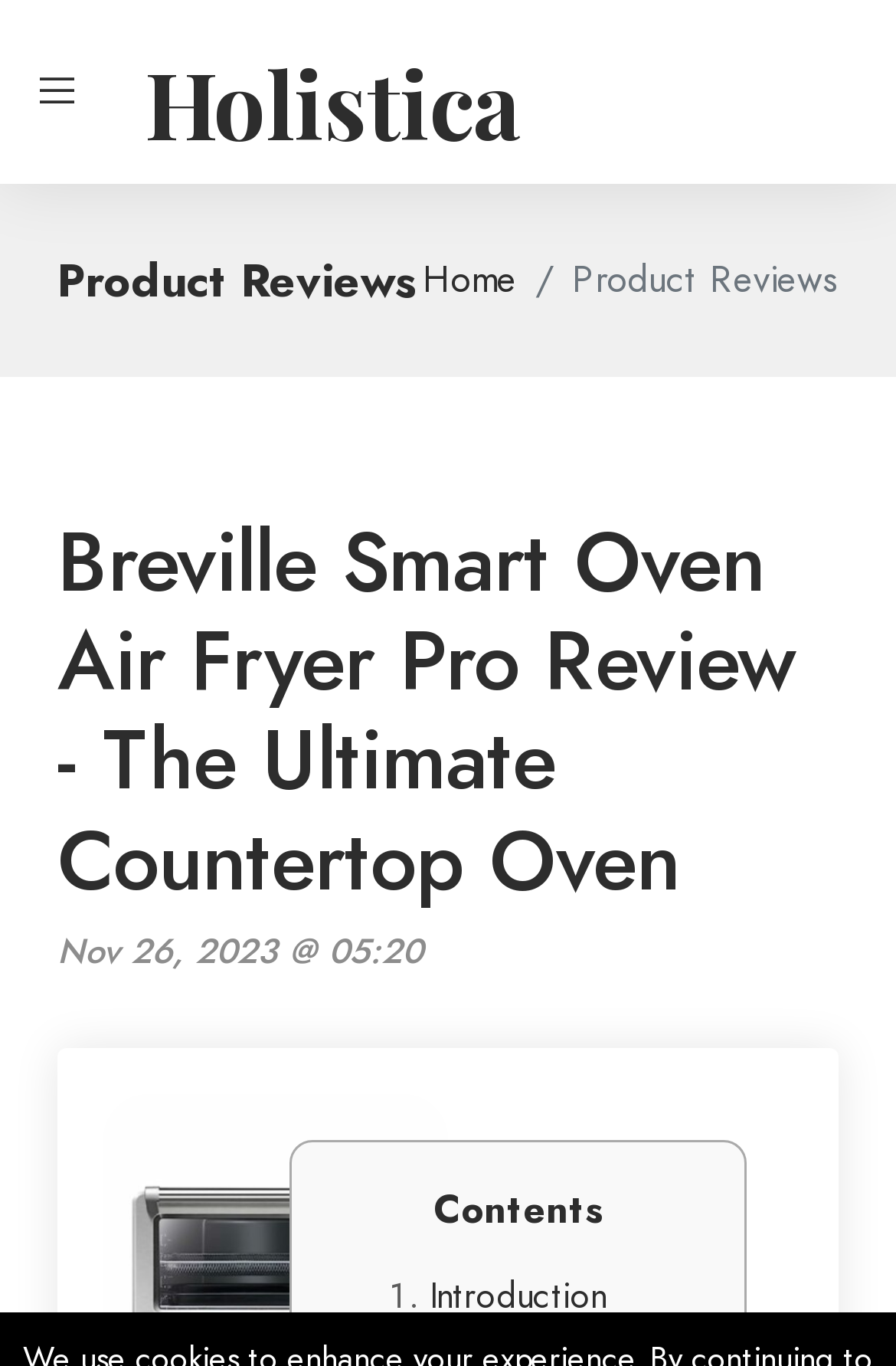What is the first item in the contents list?
Using the visual information, respond with a single word or phrase.

Introduction